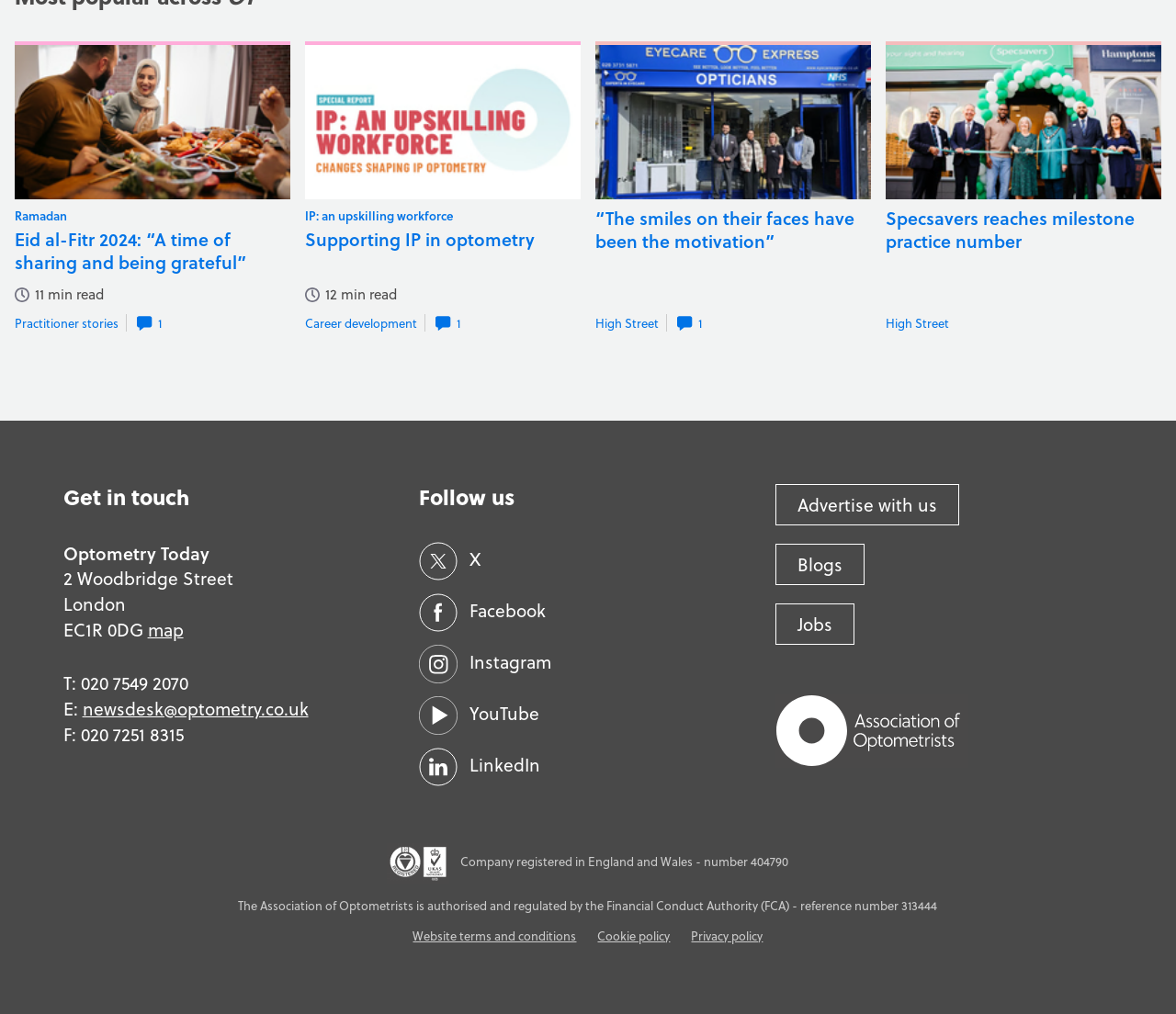Provide your answer in one word or a succinct phrase for the question: 
What is the address of Optometry Today?

2 Woodbridge Street, London, EC1R 0DG